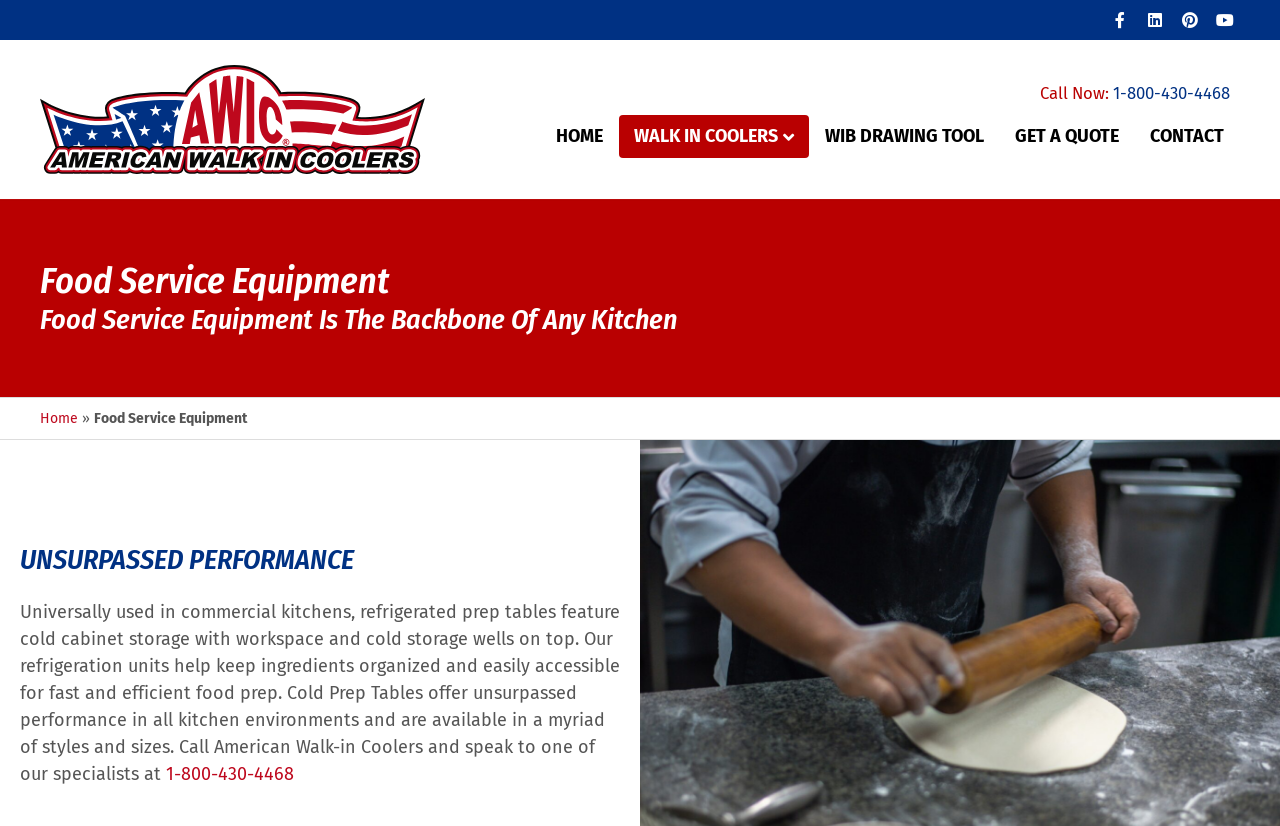Locate the bounding box coordinates of the element you need to click to accomplish the task described by this instruction: "Call the company".

[0.801, 0.093, 0.961, 0.133]